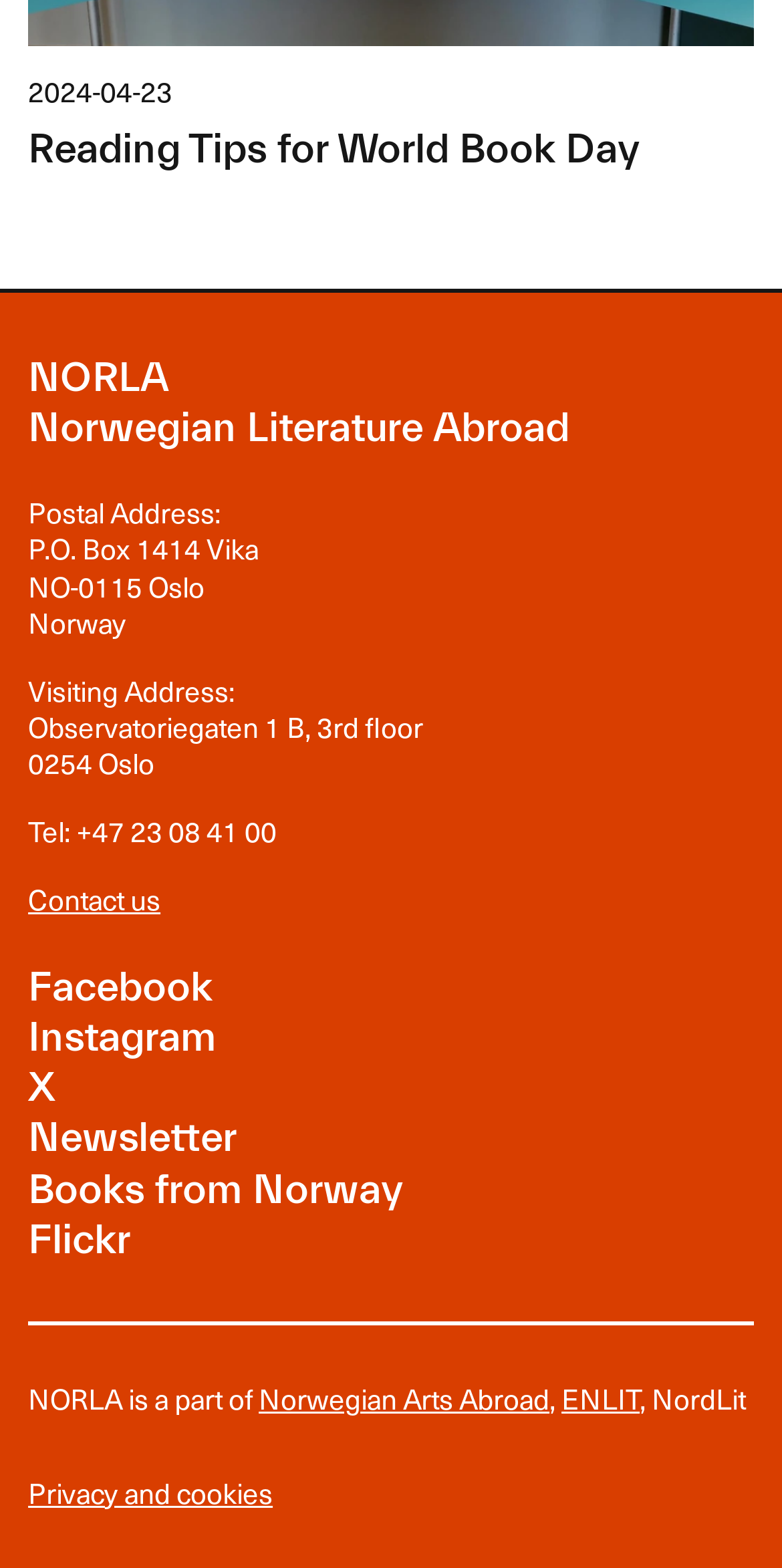Identify the bounding box coordinates of the section to be clicked to complete the task described by the following instruction: "Visit Facebook". The coordinates should be four float numbers between 0 and 1, formatted as [left, top, right, bottom].

[0.036, 0.613, 0.272, 0.644]